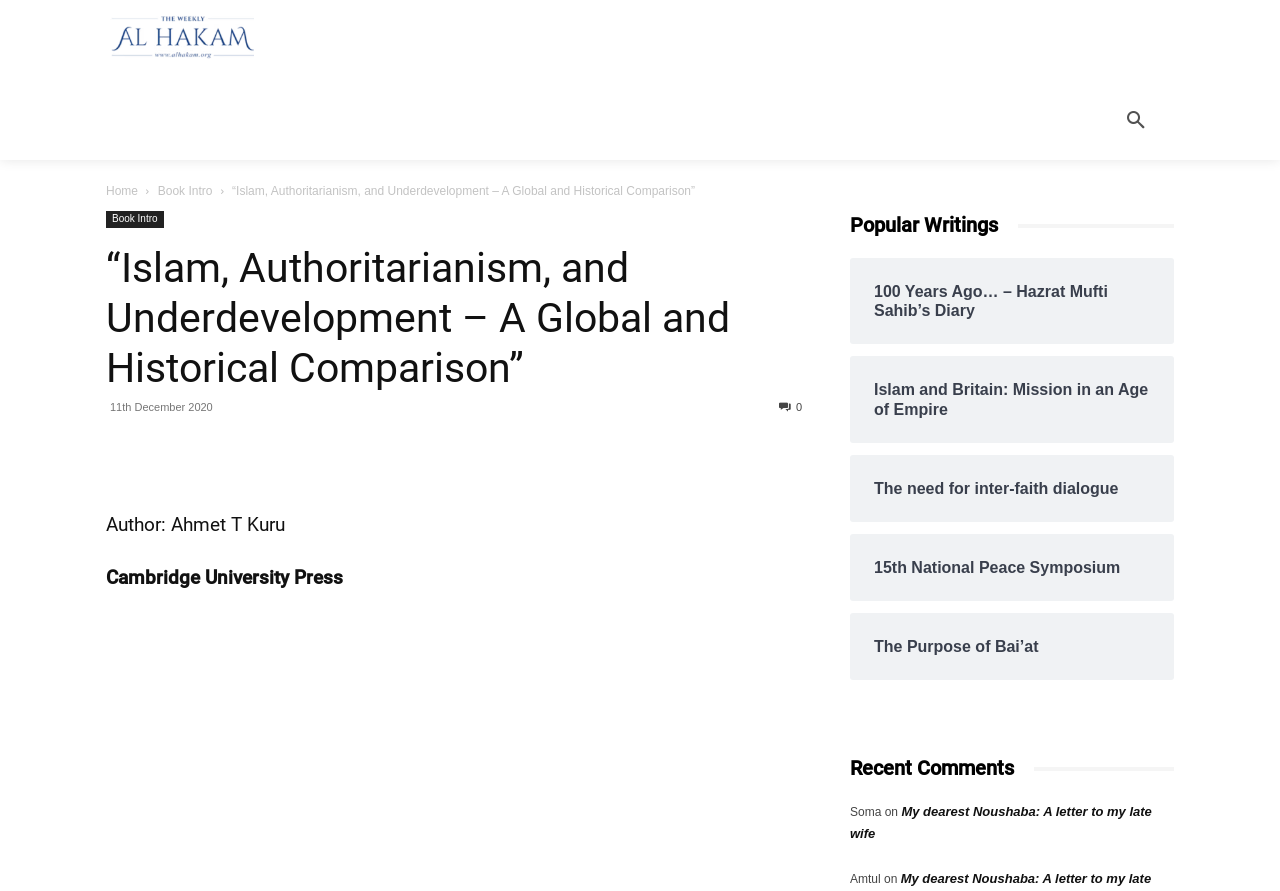Generate a thorough explanation of the webpage's elements.

This webpage appears to be a blog or article page focused on the topic of Islam, authoritarianism, and underdevelopment. At the top, there is a header section with links to various categories, including "Friday Sermon", "Articles", "News", "AHI Podcast", "EXCLUSIVE", "Announcement", and "More". 

Below the header section, there is a prominent title "“Islam, Authoritarianism, and Underdevelopment – A Global and Historical Comparison”" which is also a link to the "Book Intro" page. 

To the right of the title, there is a search button. Below the title, there is a section with information about the book, including the author's name, "Ahmet T Kuru", and the publisher, "Cambridge University Press". 

There are also social media sharing links and a timestamp indicating that the article was published on "11th December 2020". 

Further down the page, there are two sections: "Popular Writings" and "Recent Comments". The "Popular Writings" section contains five links to different articles, including "100 Years Ago… – Hazrat Mufti Sahib’s Diary" and "The Purpose of Bai’at". 

The "Recent Comments" section lists two comments, one from "Soma" and another from "Amtul", with links to the articles they commented on.